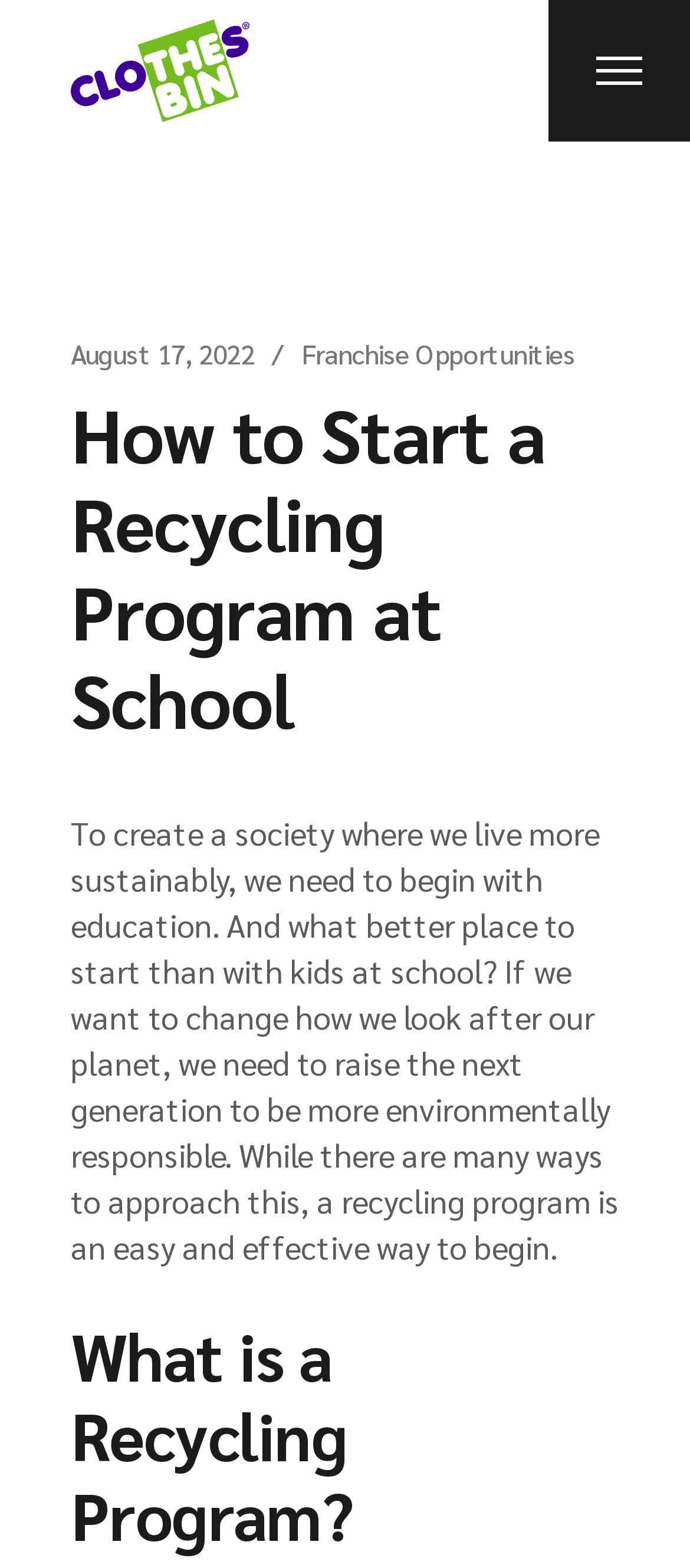What is the principal heading displayed on the webpage?

How to Start a Recycling Program at School